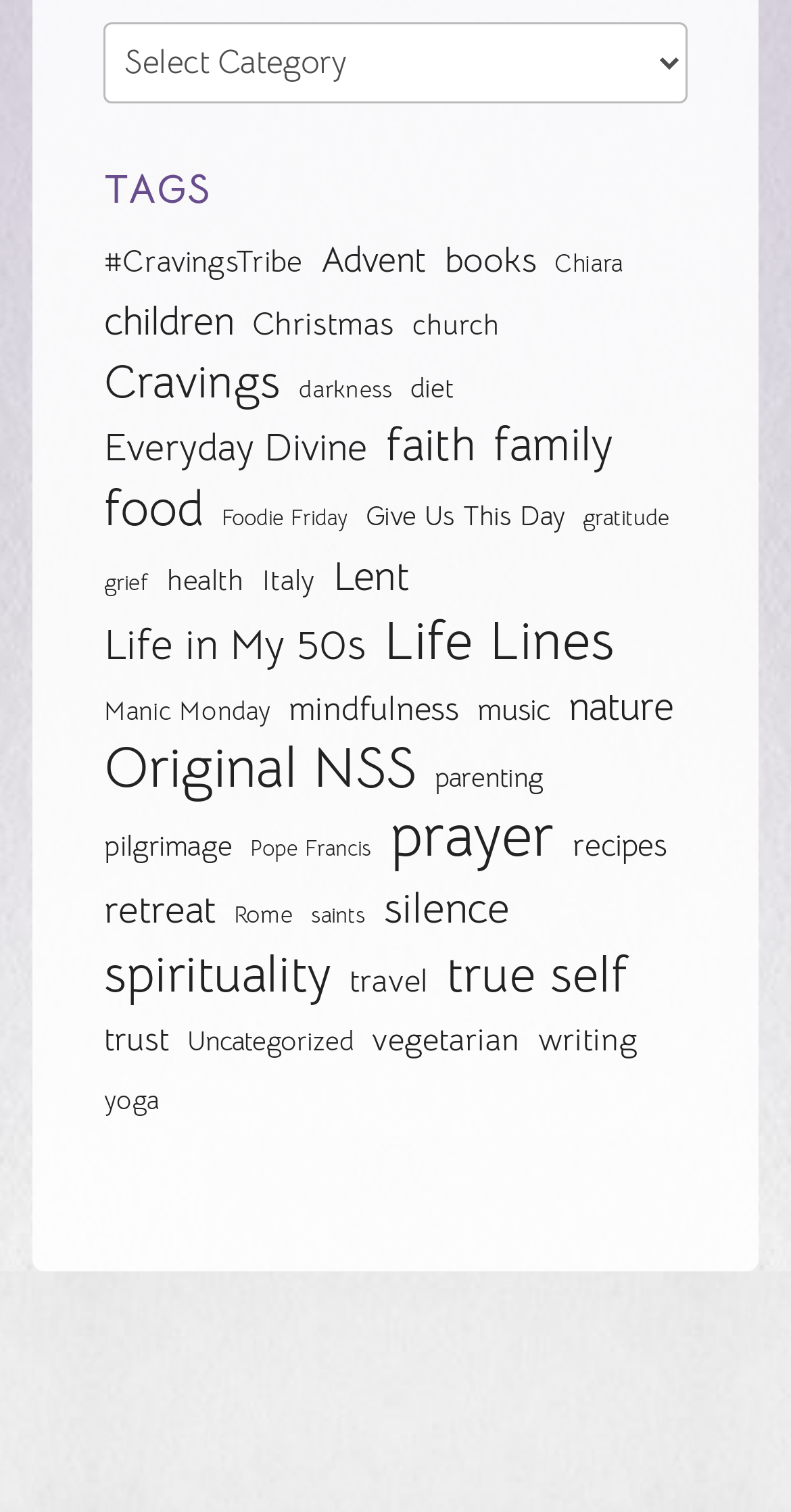Please find the bounding box coordinates of the element's region to be clicked to carry out this instruction: "Select a category".

[0.132, 0.015, 0.868, 0.068]